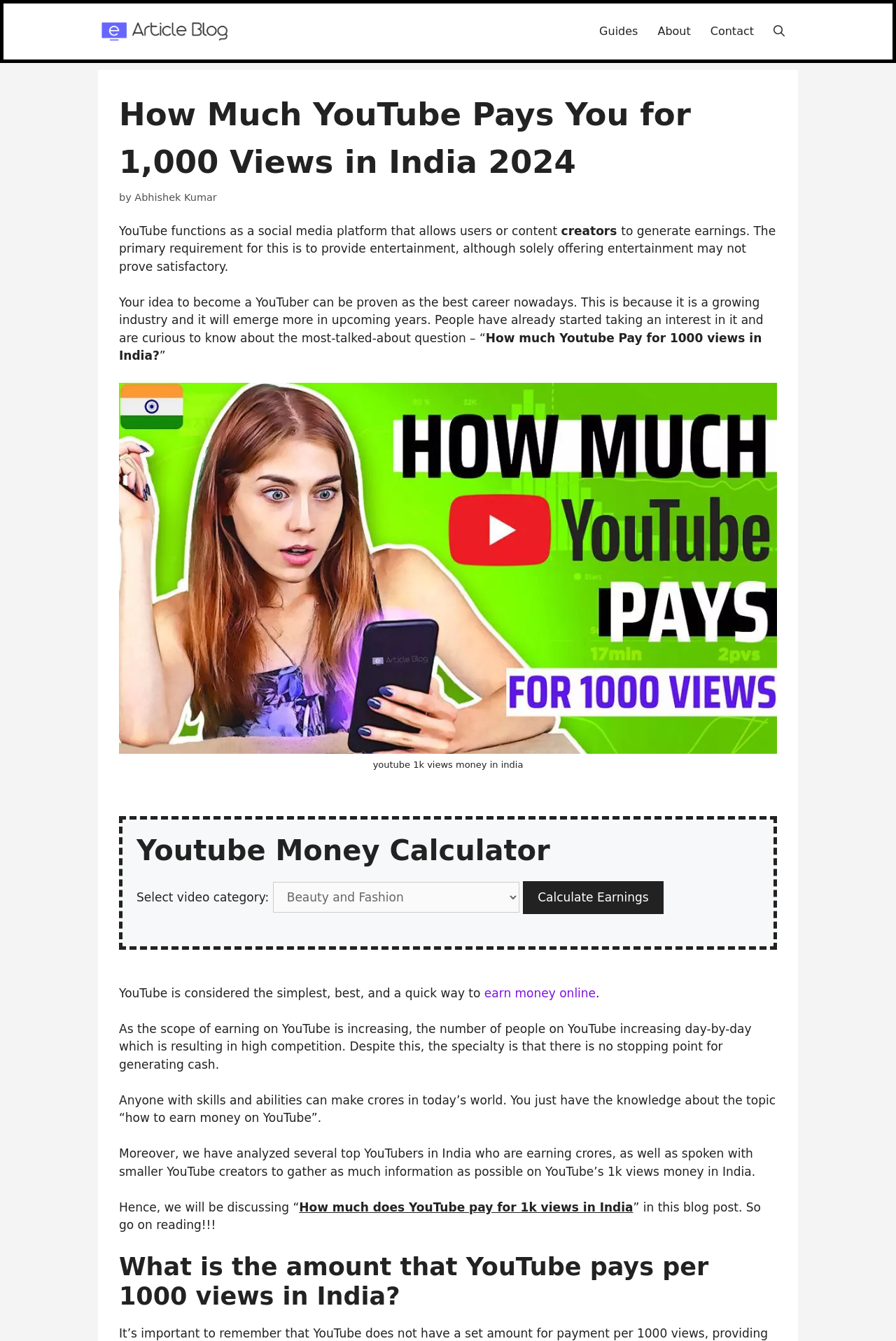Locate the bounding box coordinates of the item that should be clicked to fulfill the instruction: "Click the 'Calculate Earnings' button".

[0.584, 0.657, 0.74, 0.682]